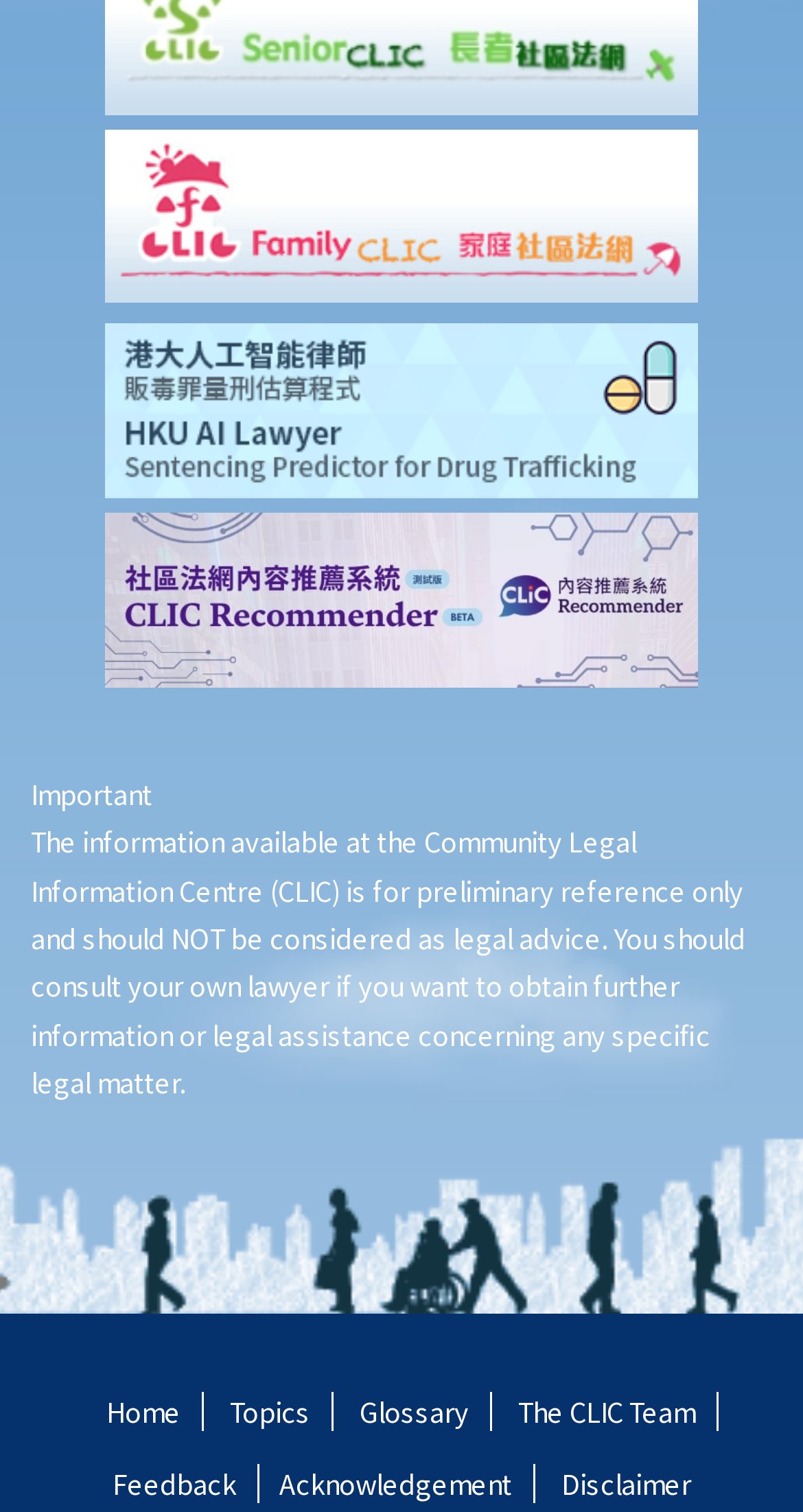What can I do if a credit provider or a CRA is not handling my data properly?
Based on the visual information, provide a detailed and comprehensive answer.

If a credit provider or a Credit Reference Agency (CRA) is not handling my data properly, I can take action, as mentioned in question 12 of the webpage. The webpage provides guidance on how to handle such situations, ensuring that my credit data is protected.